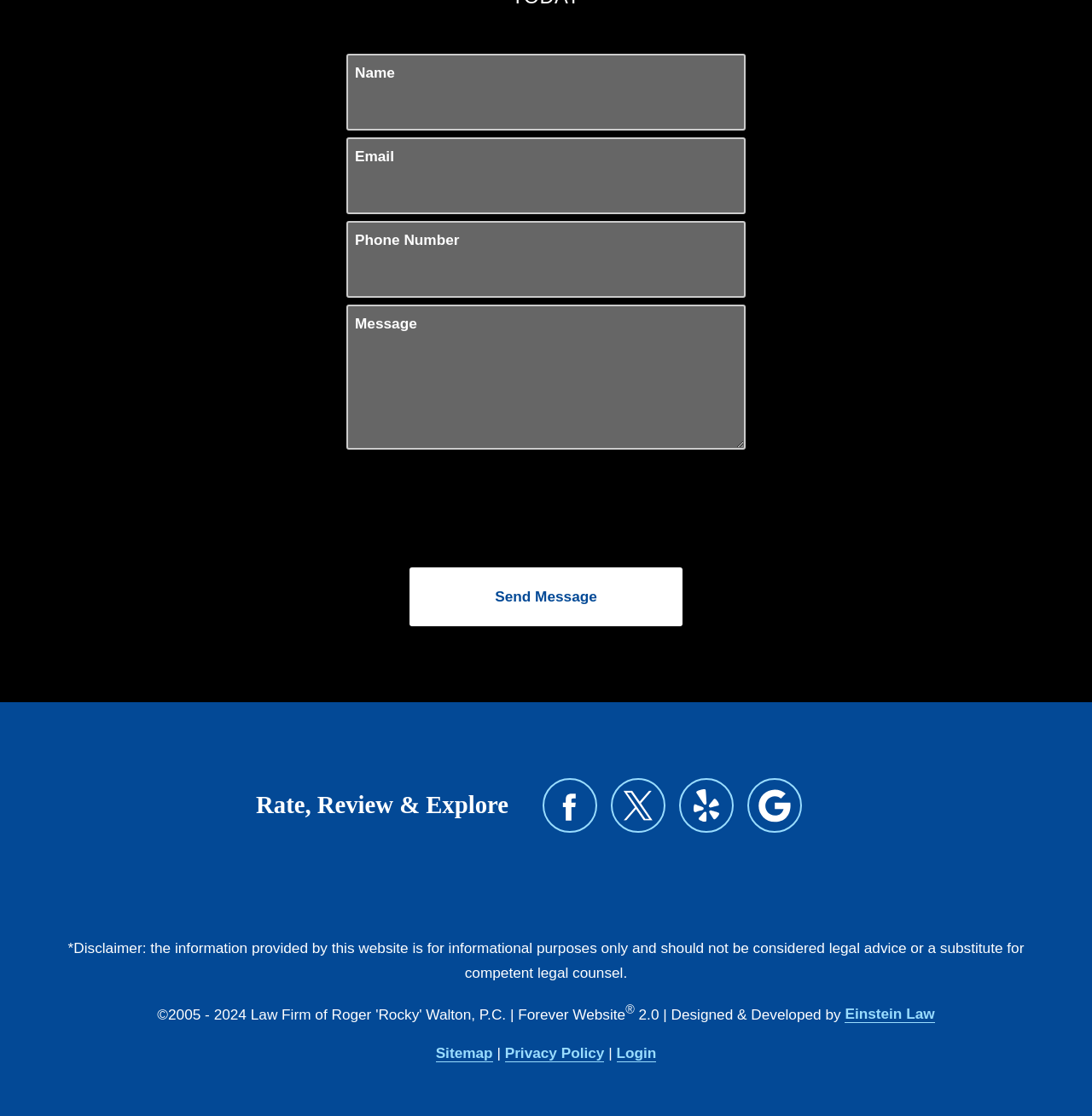Locate the bounding box coordinates of the element's region that should be clicked to carry out the following instruction: "Type your email". The coordinates need to be four float numbers between 0 and 1, i.e., [left, top, right, bottom].

[0.317, 0.123, 0.683, 0.192]